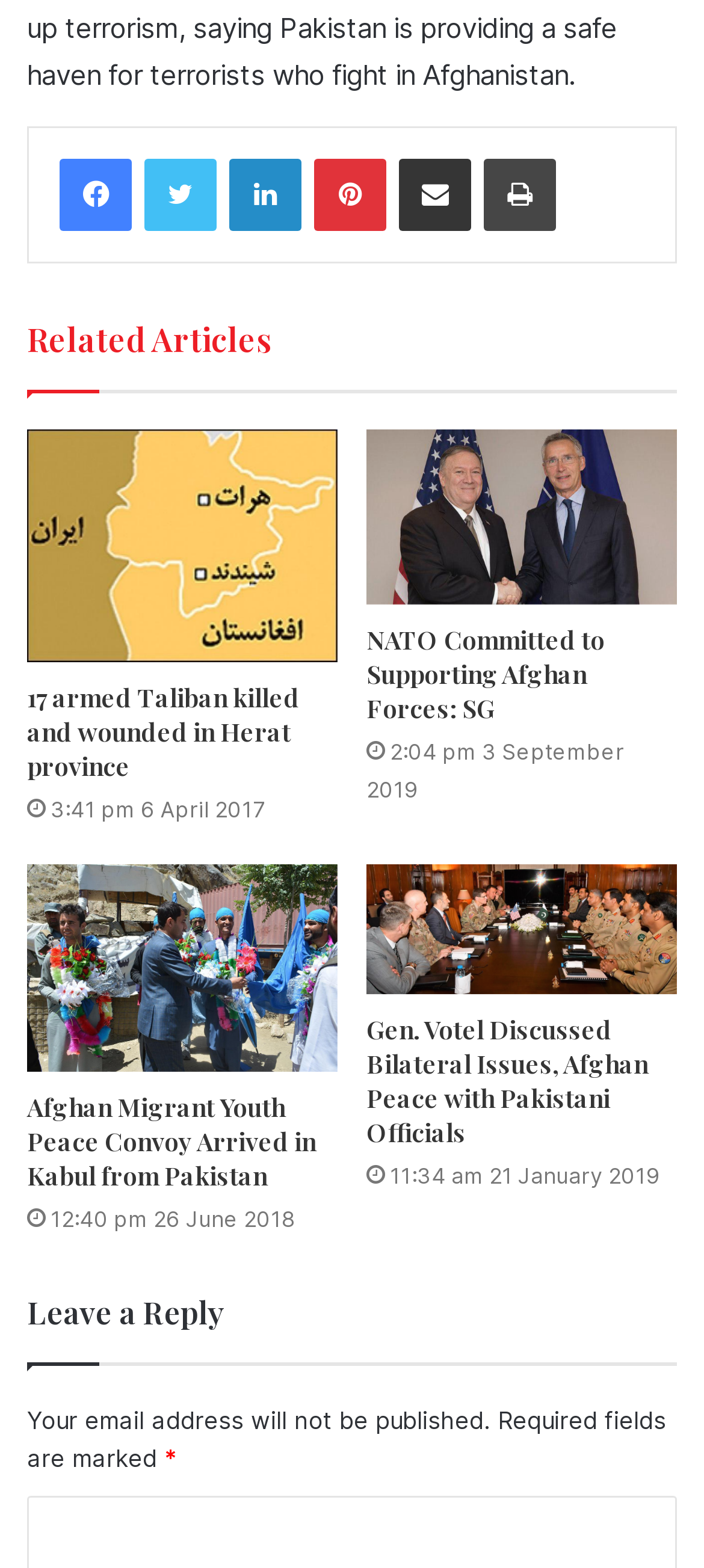Can you find the bounding box coordinates for the element that needs to be clicked to execute this instruction: "Print"? The coordinates should be given as four float numbers between 0 and 1, i.e., [left, top, right, bottom].

[0.687, 0.101, 0.79, 0.147]